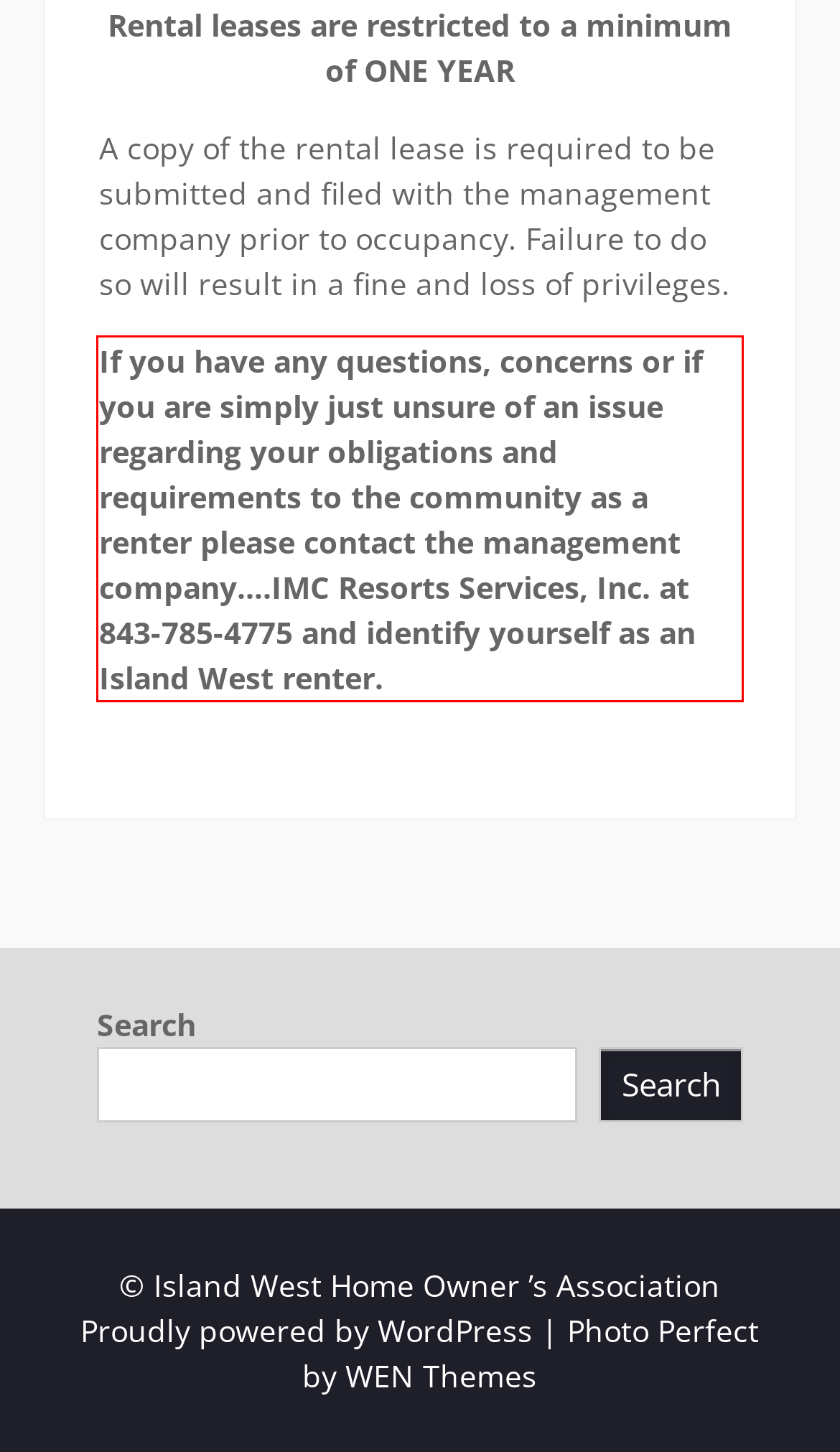Identify the text within the red bounding box on the webpage screenshot and generate the extracted text content.

If you have any questions, concerns or if you are simply just unsure of an issue regarding your obligations and requirements to the community as a renter please contact the management company….IMC Resorts Services, Inc. at 843-785-4775 and identify yourself as an Island West renter.